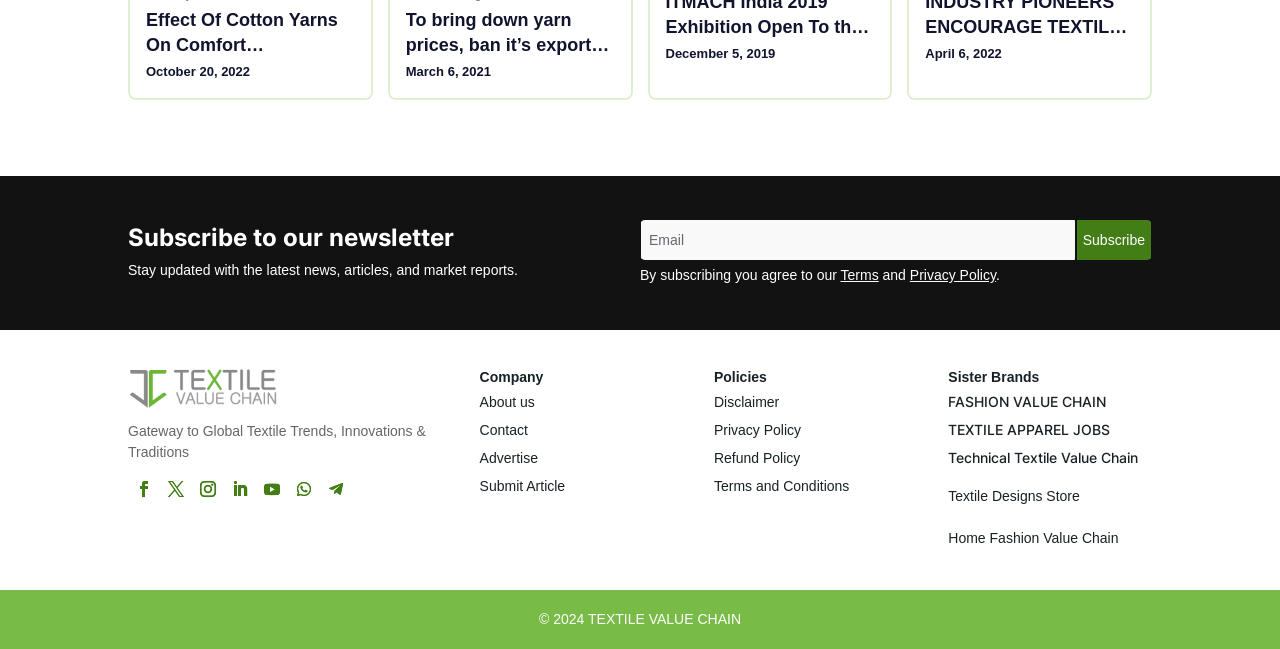Can you show the bounding box coordinates of the region to click on to complete the task described in the instruction: "Check the Terms and Conditions"?

[0.558, 0.737, 0.664, 0.761]